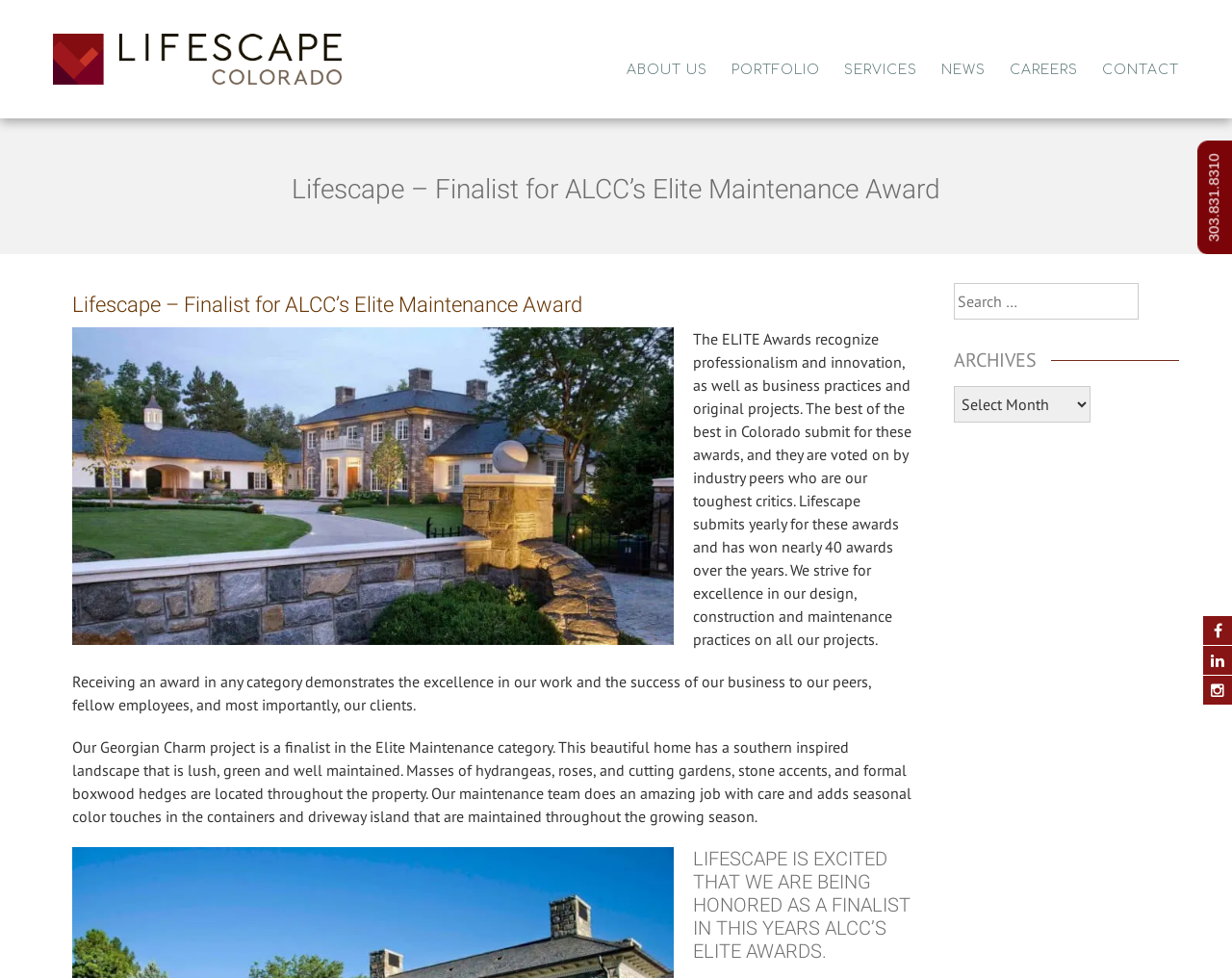What is the category of the award that Lifescape's project 'Georgian Charm' is a finalist in?
Provide an in-depth and detailed answer to the question.

After reading the webpage content, I found that Lifescape's project 'Georgian Charm' is a finalist in the Elite Maintenance category, which is mentioned in the paragraph describing the project.